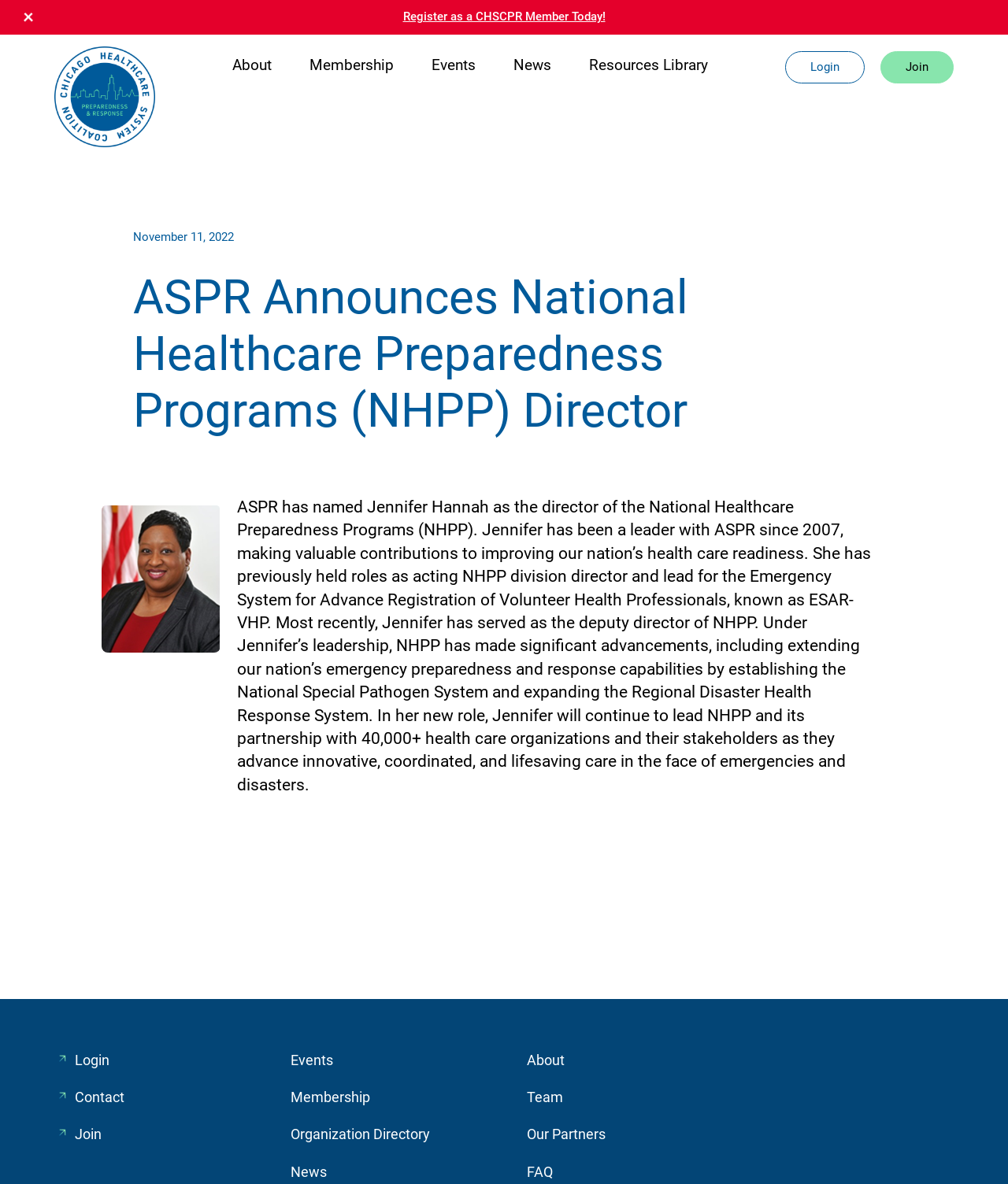Please give the bounding box coordinates of the area that should be clicked to fulfill the following instruction: "Go to the homepage". The coordinates should be in the format of four float numbers from 0 to 1, i.e., [left, top, right, bottom].

[0.054, 0.039, 0.154, 0.124]